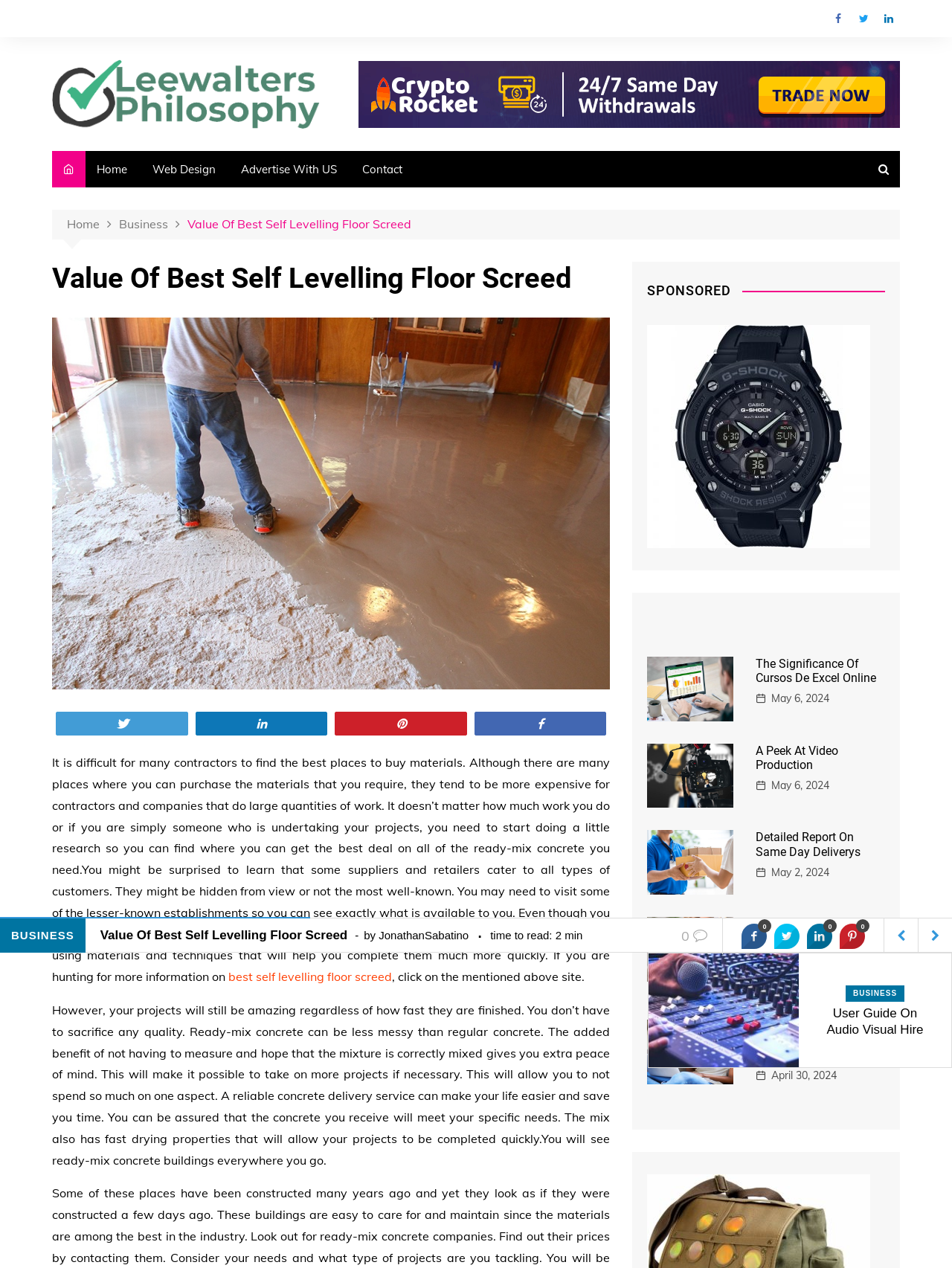Identify the coordinates of the bounding box for the element described below: "May 2, 2024". Return the coordinates as four float numbers between 0 and 1: [left, top, right, bottom].

[0.81, 0.681, 0.871, 0.695]